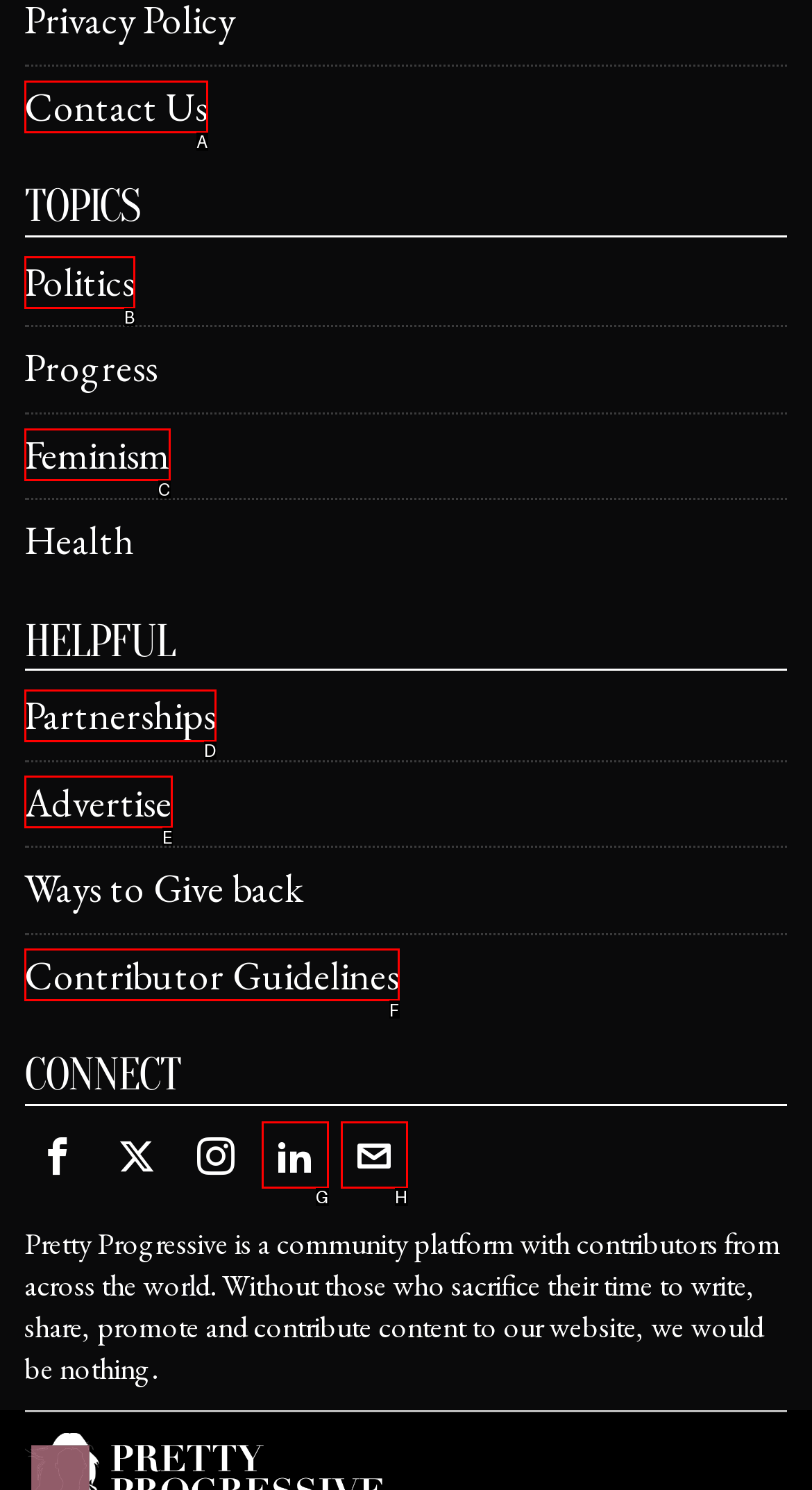Identify the correct UI element to click to achieve the task: contact us.
Answer with the letter of the appropriate option from the choices given.

None